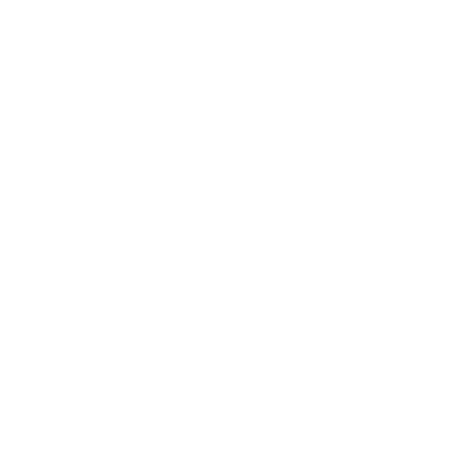Give a concise answer of one word or phrase to the question: 
Where can the gas lighter be used?

Indoor and outdoor